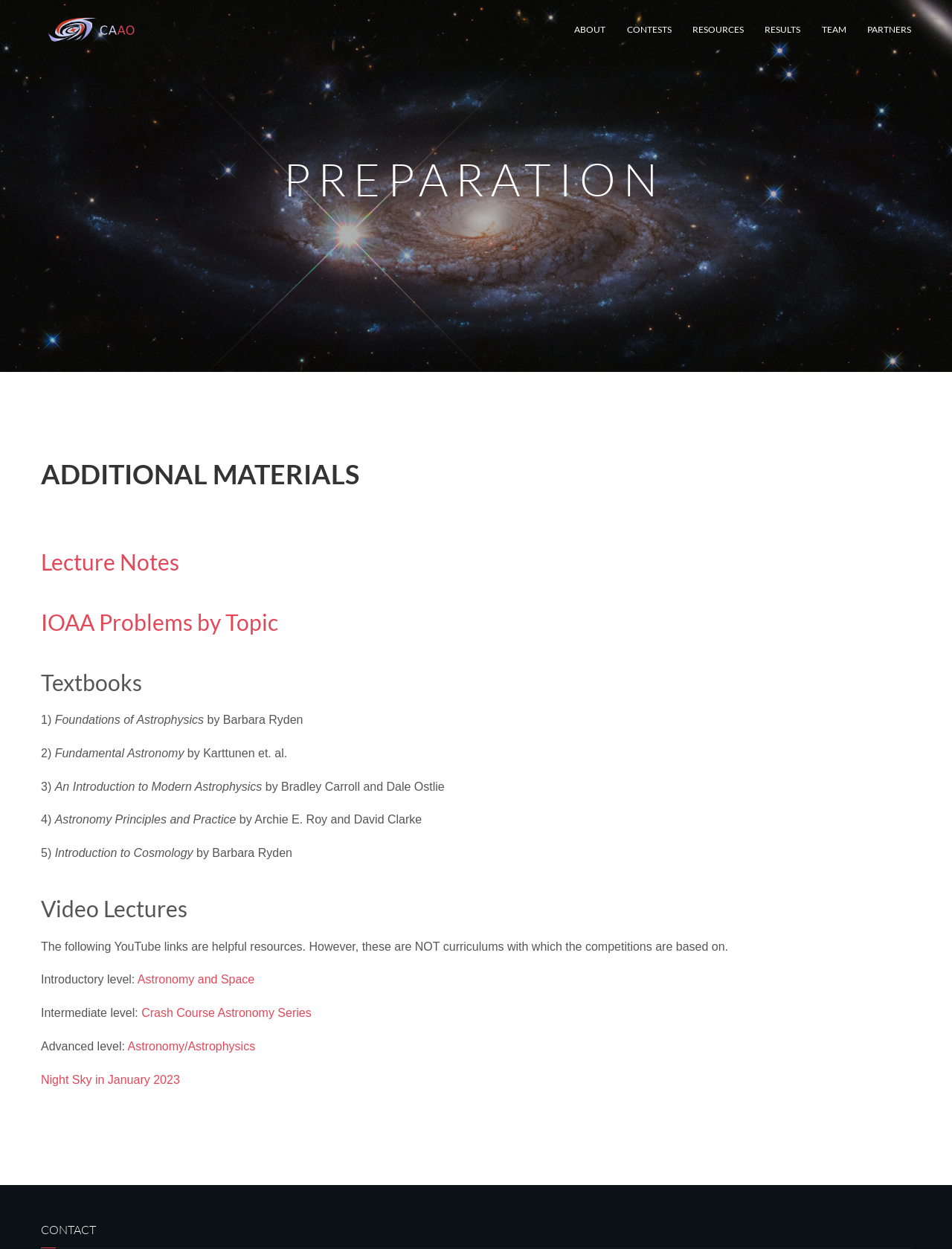For the element described, predict the bounding box coordinates as (top-left x, top-left y, bottom-right x, bottom-right y). All values should be between 0 and 1. Element description: alt="Astro Society"

[0.043, 0.0, 0.154, 0.048]